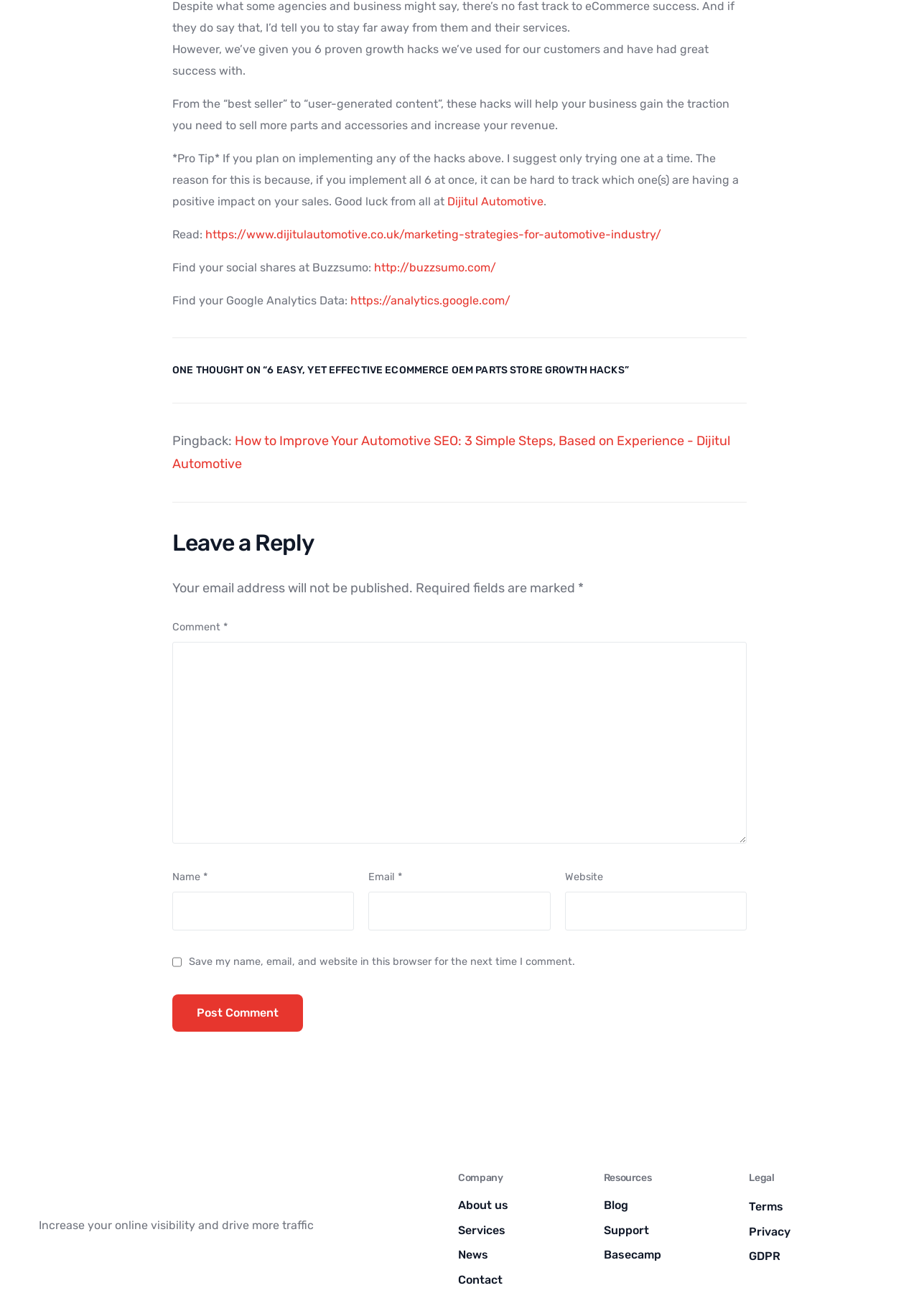What is the purpose of the comment section?
Look at the image and respond to the question as thoroughly as possible.

The purpose of the comment section can be determined by reading the heading element with ID 260, which says 'Leave a Reply', and the static text elements with IDs 718, 628, and 630, which provide instructions for leaving a comment.